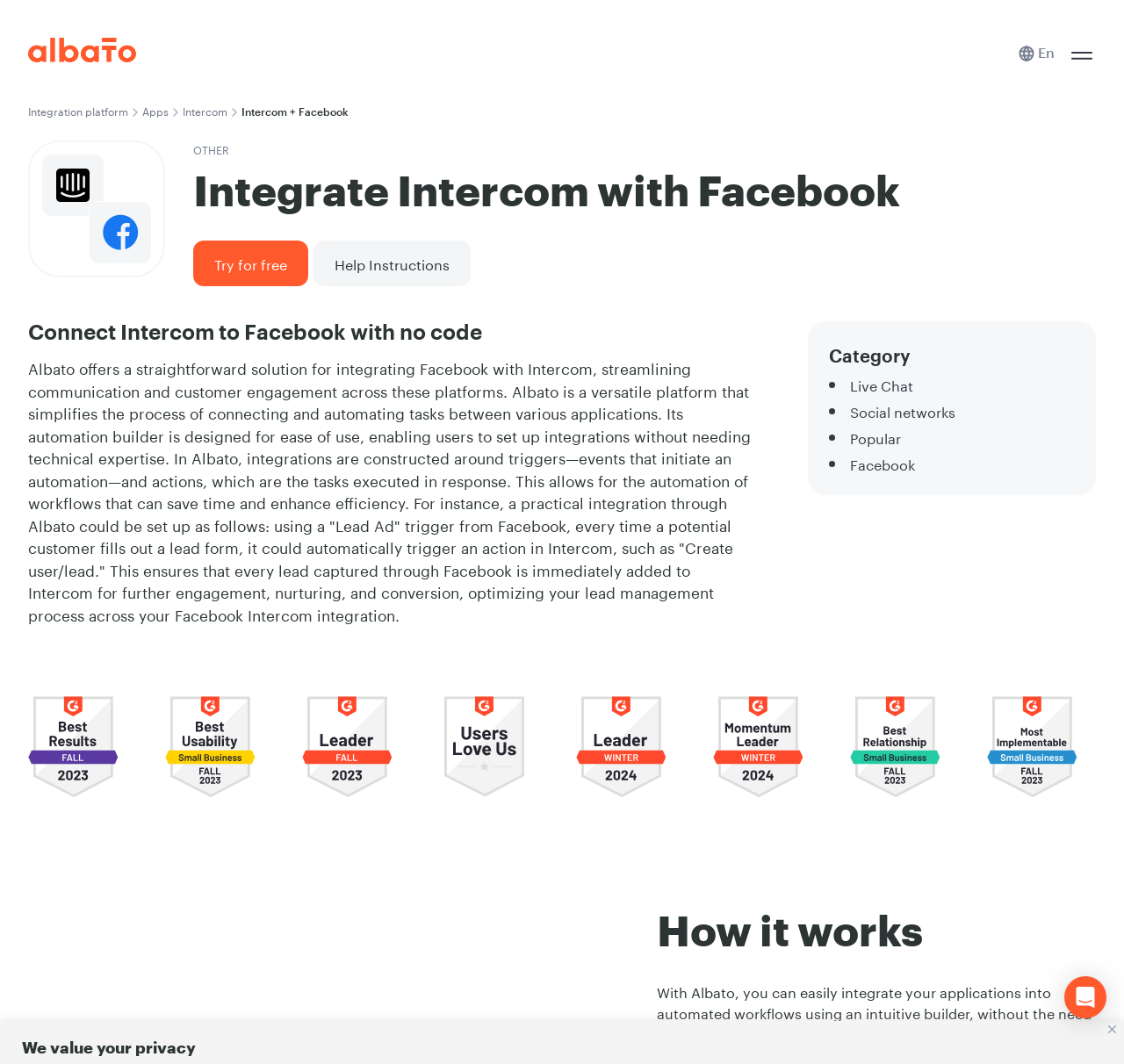Locate the bounding box coordinates of the area where you should click to accomplish the instruction: "Click the 'Try for free' button".

[0.172, 0.226, 0.274, 0.269]